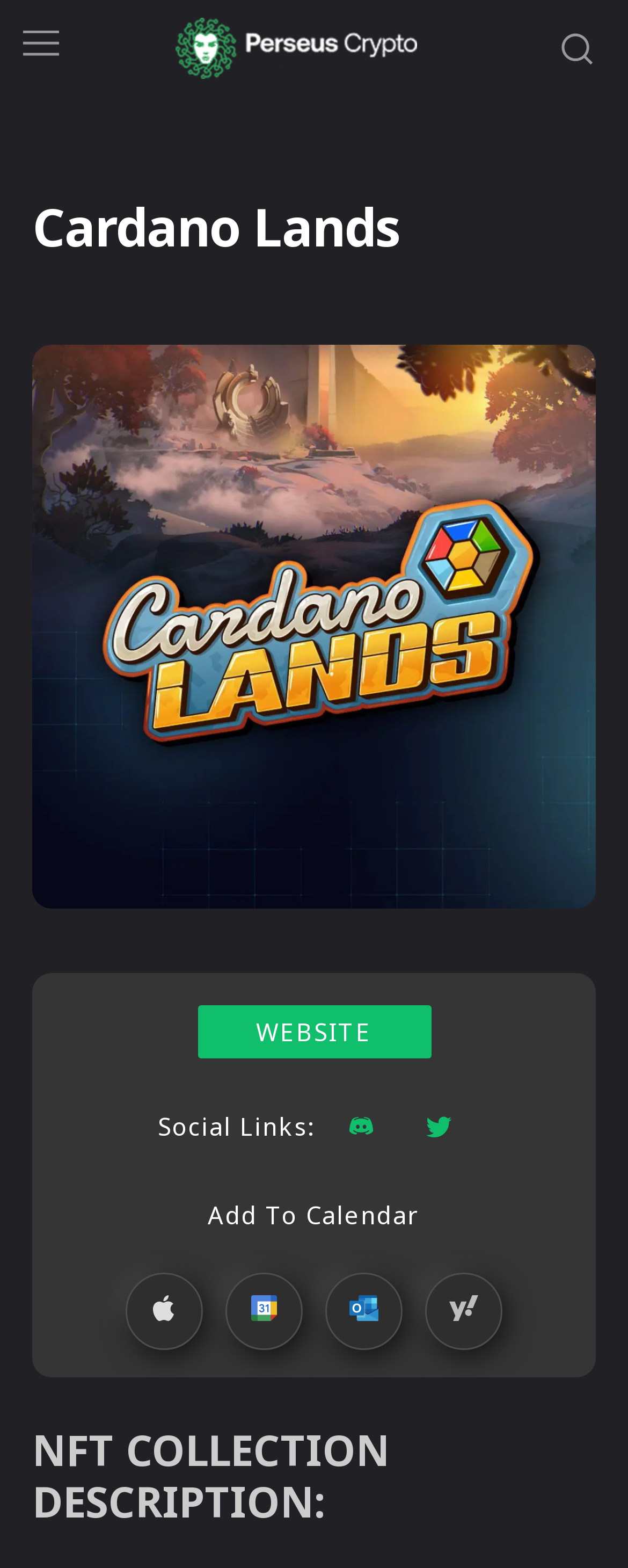Show me the bounding box coordinates of the clickable region to achieve the task as per the instruction: "Add to calendar".

[0.331, 0.765, 0.669, 0.785]